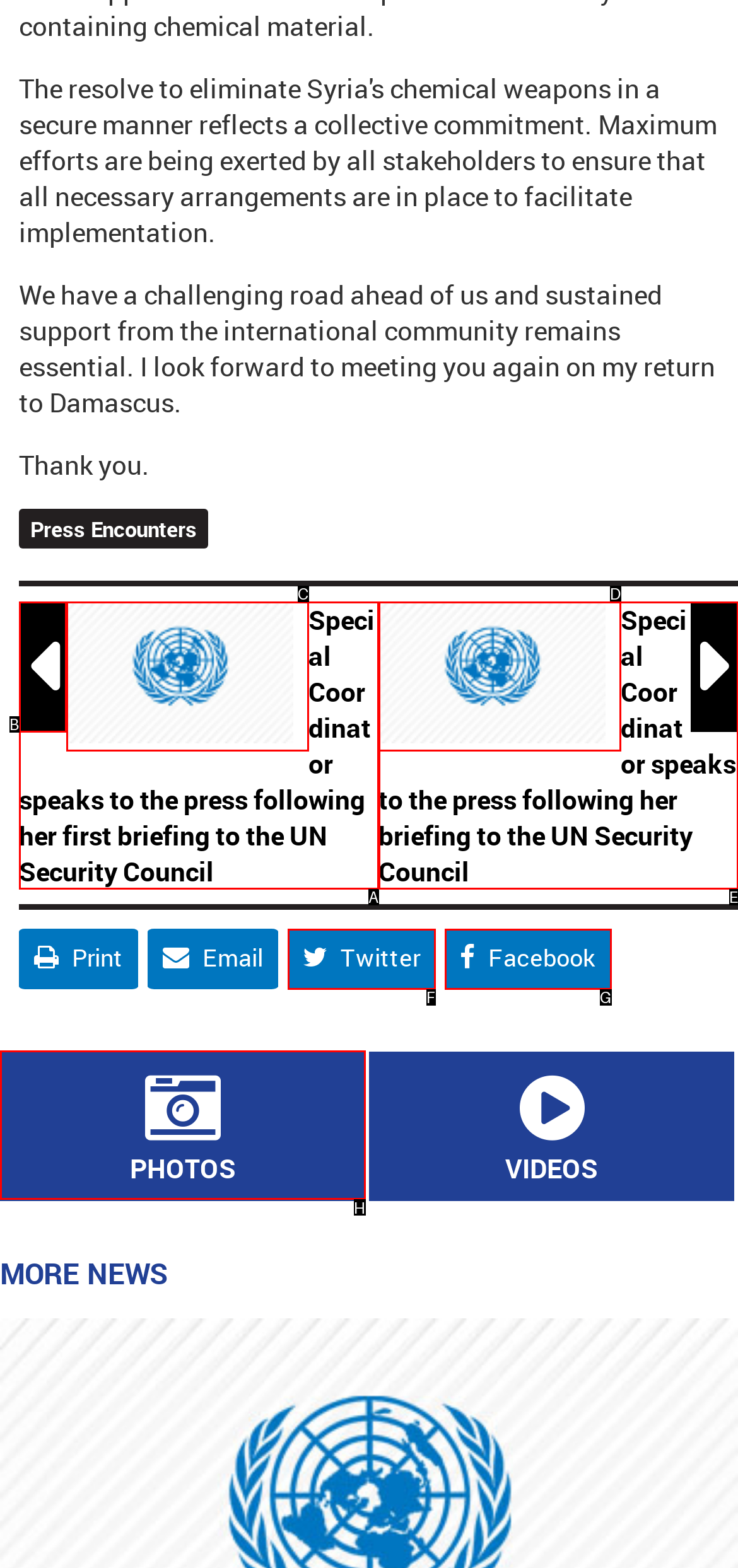Tell me the letter of the UI element to click in order to accomplish the following task: View PHOTOS
Answer with the letter of the chosen option from the given choices directly.

H